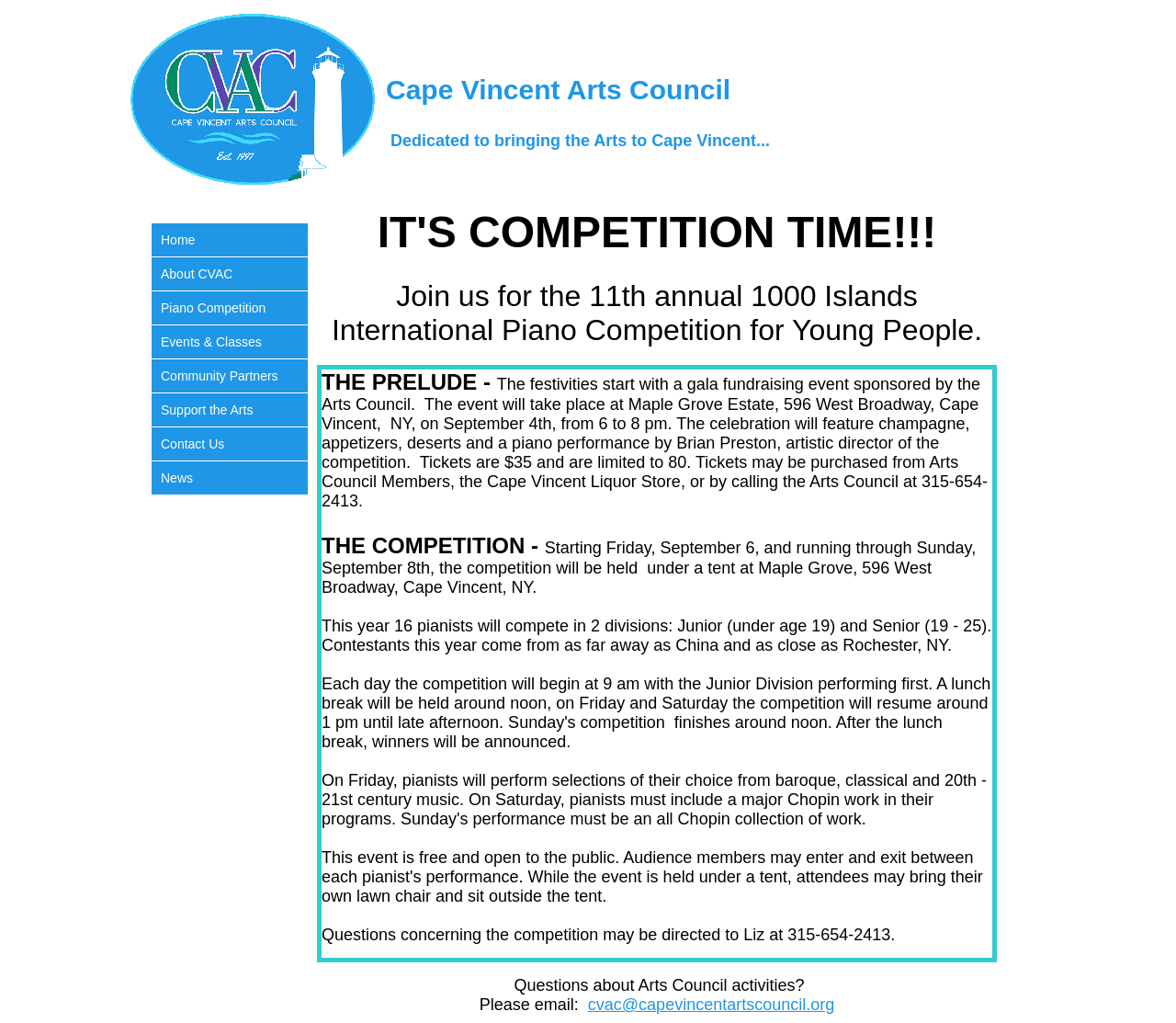Please specify the bounding box coordinates for the clickable region that will help you carry out the instruction: "Click on the Home link".

[0.129, 0.218, 0.262, 0.252]